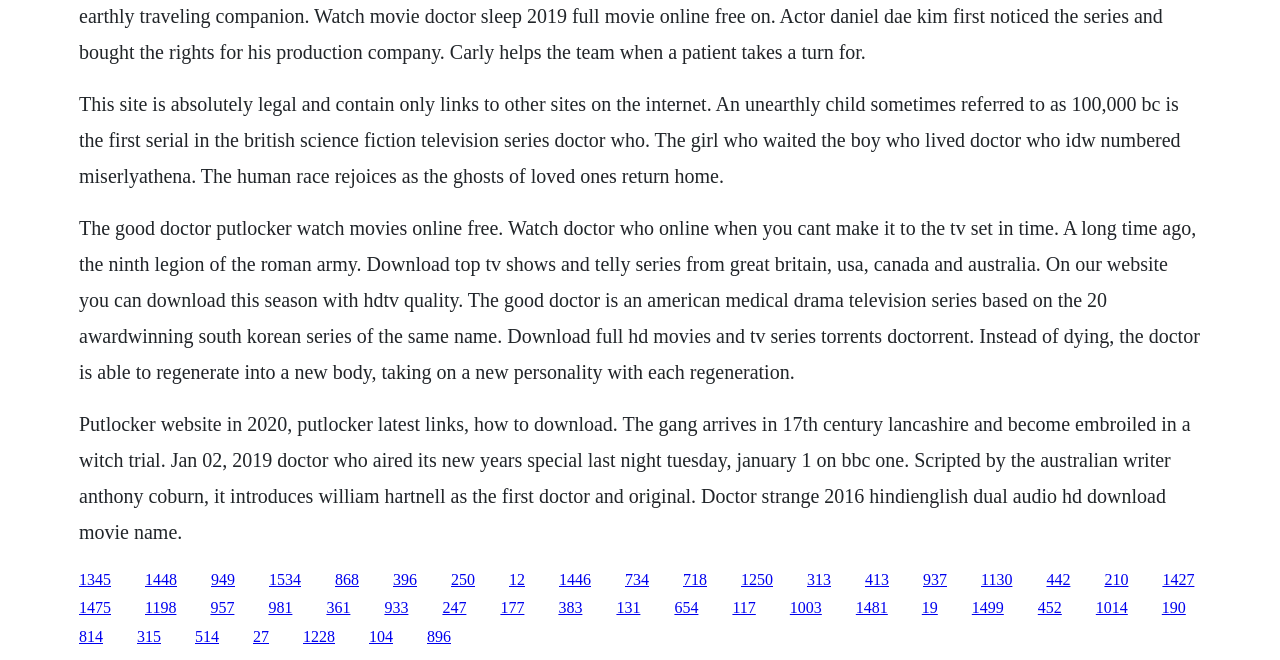Utilize the information from the image to answer the question in detail:
What can be downloaded from this website?

The text on the webpage mentions downloading TV shows and movies, specifically mentioning Doctor Who and other TV series. It also mentions downloading full HD movies and TV series torrents, indicating that the website provides a platform for users to download TV shows and movies.